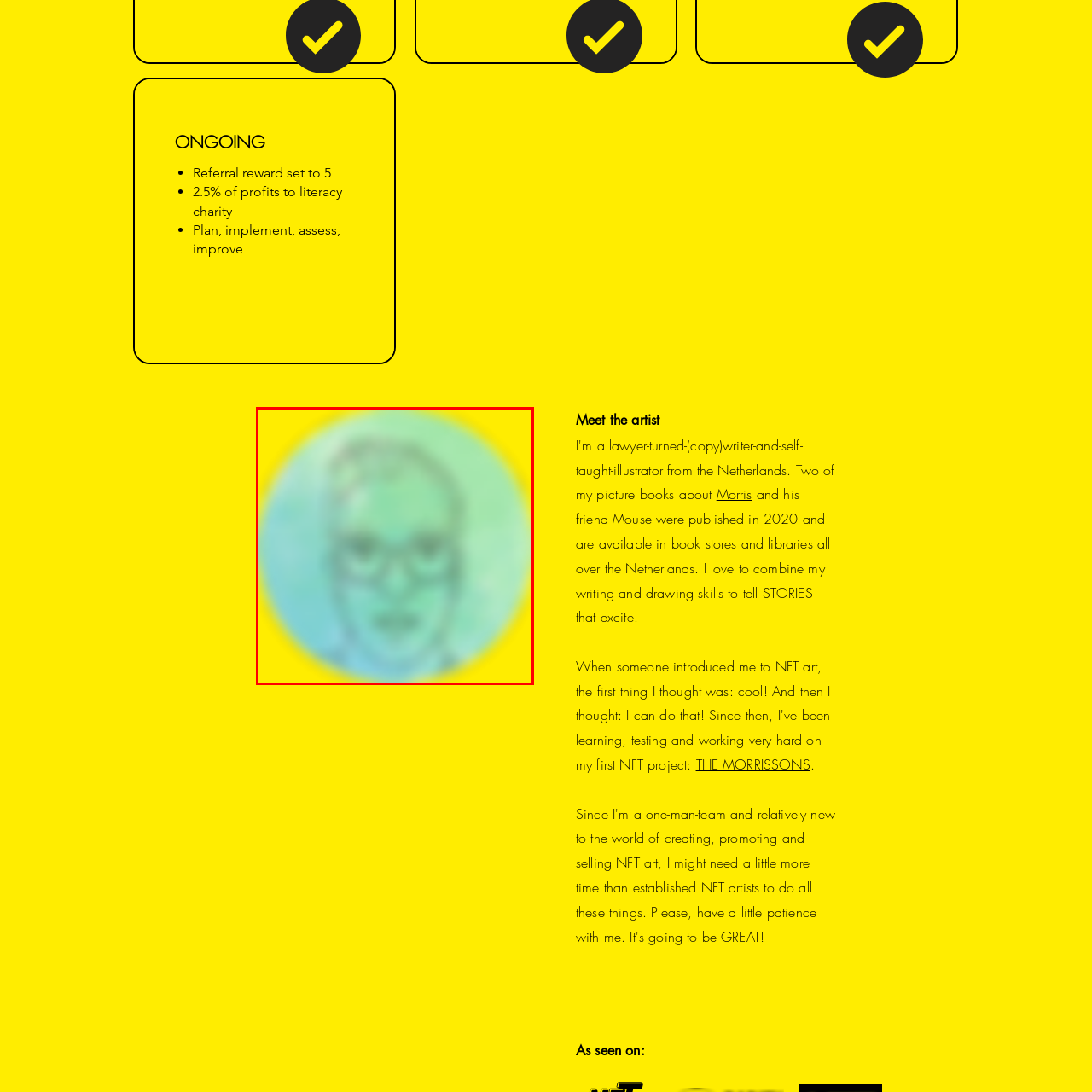Examine the area surrounded by the red box and describe it in detail.

The image features a stylized portrait of an individual, displayed within a circular frame against a vibrant yellow background. The artwork conveys a soft and artistic quality, characterized by pastel shades of blue and green that blend seamlessly, creating an ethereal effect. The subject appears to be wearing glasses, and their expression is thoughtful, conveying a sense of creativity and introspection. This image is part of the section titled "Meet the artist," suggesting it highlights the personality and artistic vision of the creator, possibly connected to works that include storytelling through illustration. The colorful presentation aligns well with themes of creativity and imagination, making it resonate with an audience interested in art and literature.